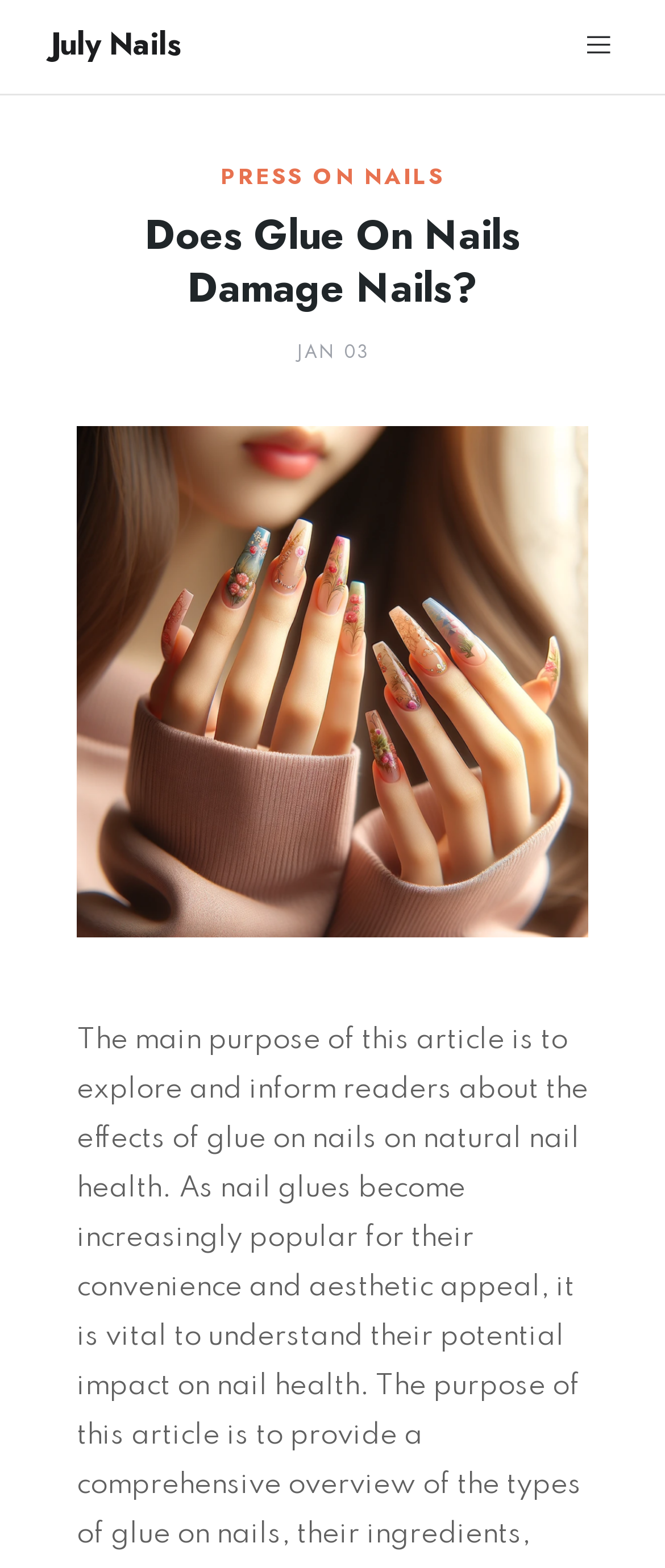How many main navigation links are available?
Please answer the question with a single word or phrase, referencing the image.

3